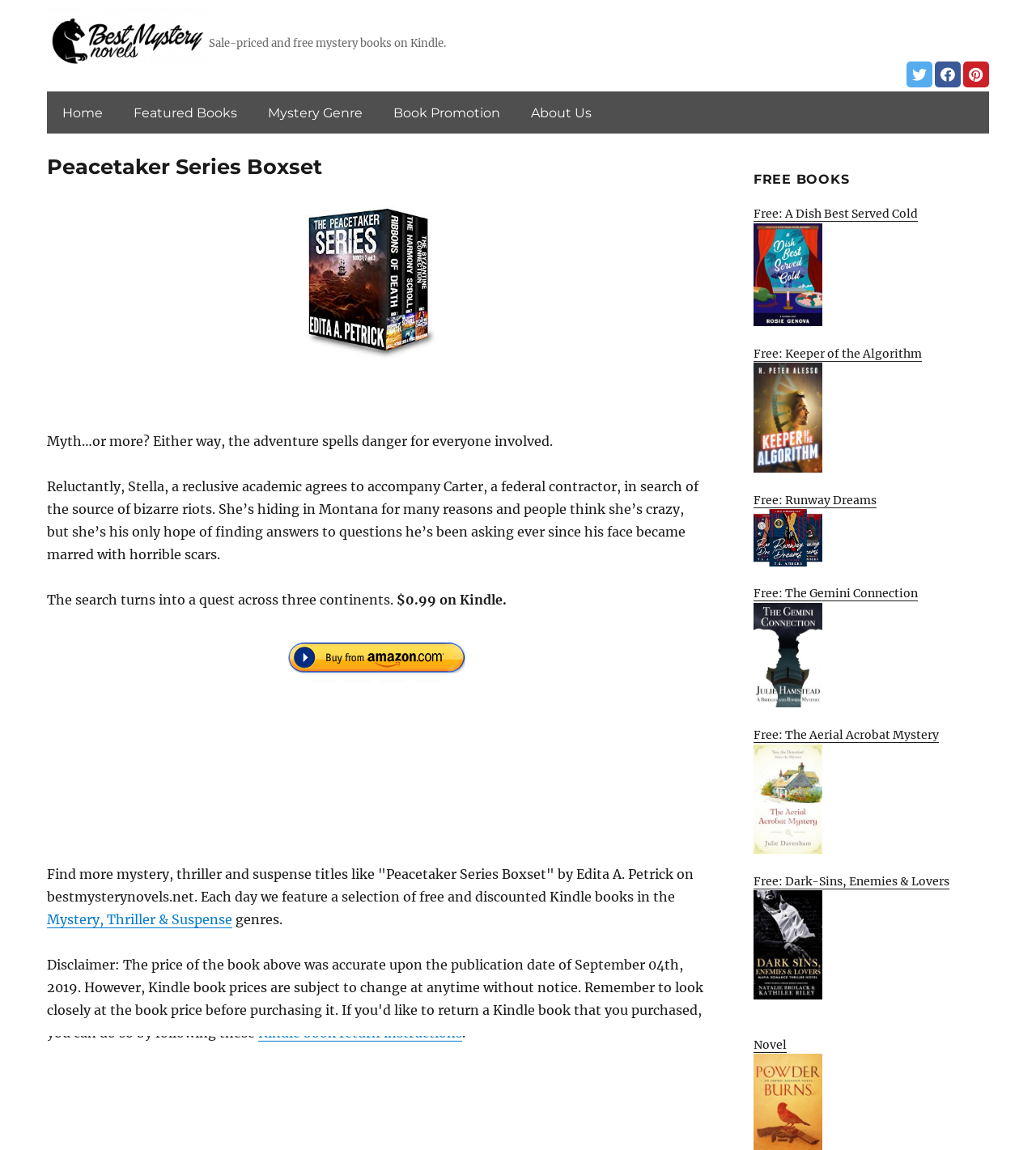Offer an in-depth caption of the entire webpage.

This webpage is about a mystery novel series, specifically the "Peacetaker Series Boxset" by Edita A. Petrick. At the top left, there is a logo and a link to "BestMysteryNovels.net", accompanied by a short description of the website. On the top right, there are three social media icons.

Below the logo, there is a navigation menu with links to "Home", "Featured Books", "Mystery Genre", "Book Promotion", and "About Us". The main content of the page is an article about the "Peacetaker Series Boxset", which includes a heading, a brief summary, and a description of the book. The summary is divided into three paragraphs, describing the plot and the main characters.

To the right of the summary, there is a link to buy the book on Amazon, accompanied by an image of the book cover. Below the summary, there is a section promoting other mystery, thriller, and suspense titles, with a link to a page featuring free and discounted Kindle books in these genres.

On the right side of the page, there is a section titled "FREE BOOKS", listing six free e-books with their titles and links to download them.